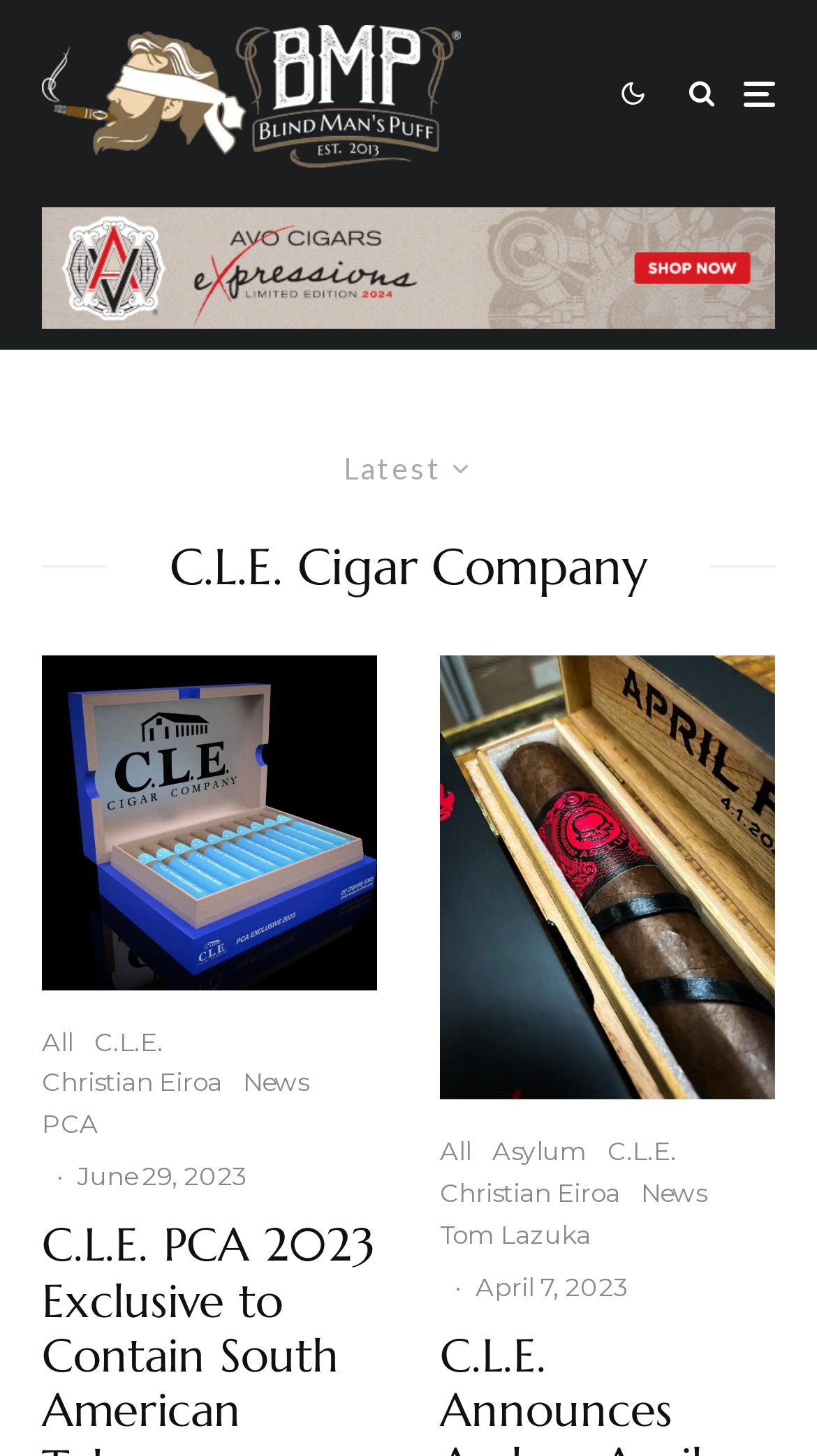Determine the bounding box coordinates of the clickable element to complete this instruction: "Click on the Davidoff link". Provide the coordinates in the format of four float numbers between 0 and 1, [left, top, right, bottom].

[0.051, 0.147, 0.949, 0.173]